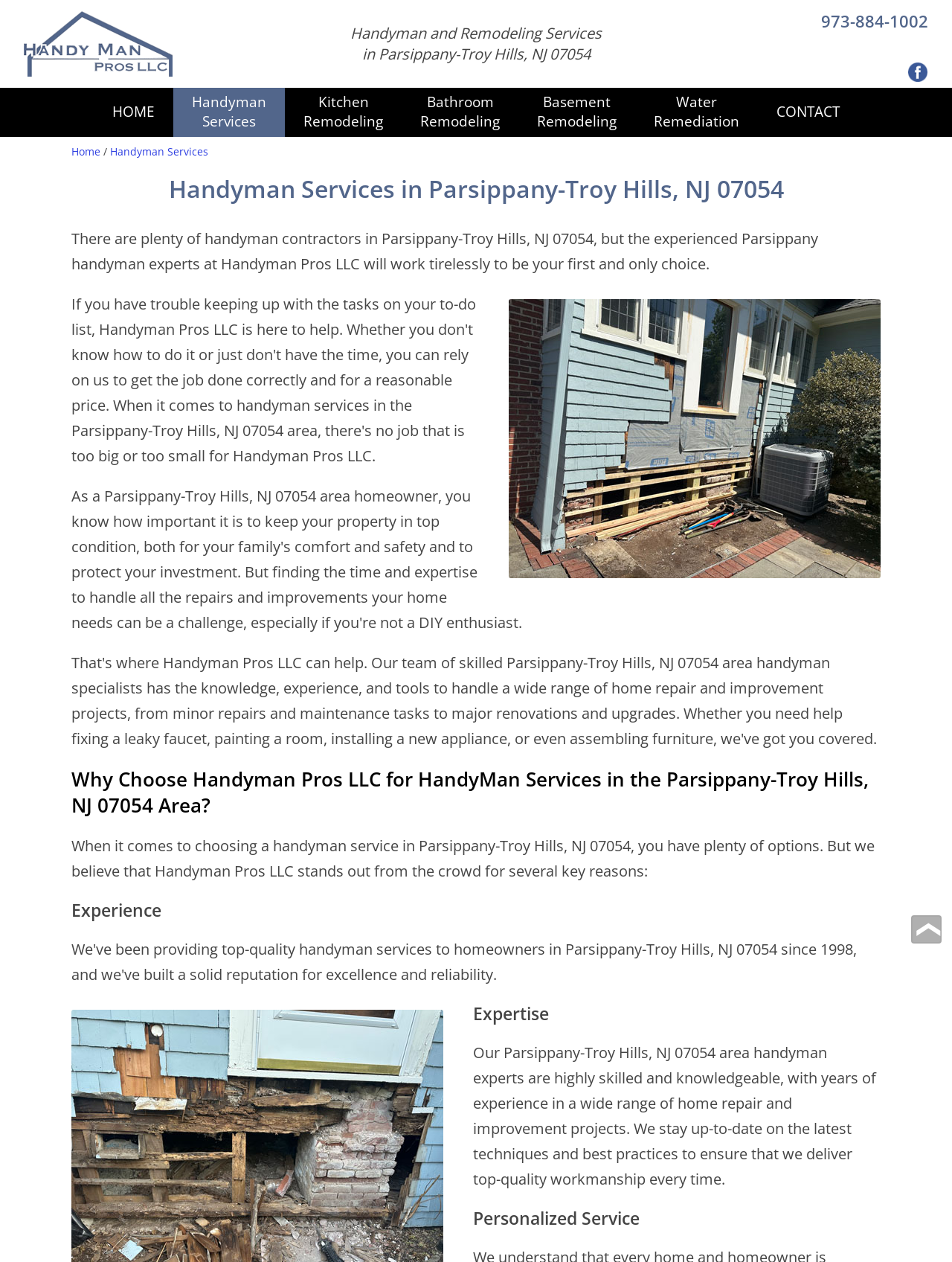Provide a brief response to the question below using one word or phrase:
What is the name of the company?

Handyman Pros LLC